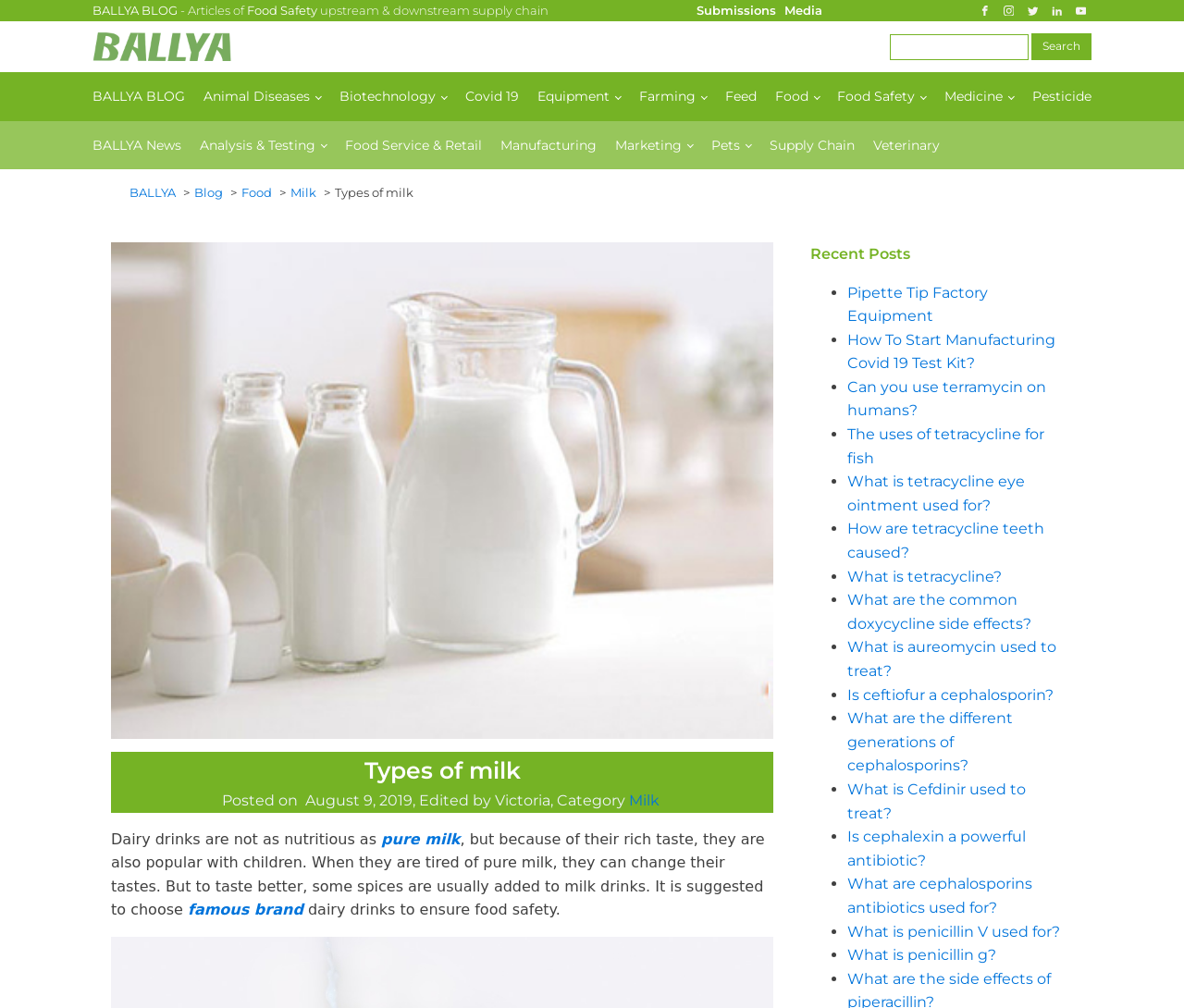Locate the bounding box of the UI element described by: "BALLYA BLOG" in the given webpage screenshot.

[0.078, 0.003, 0.15, 0.018]